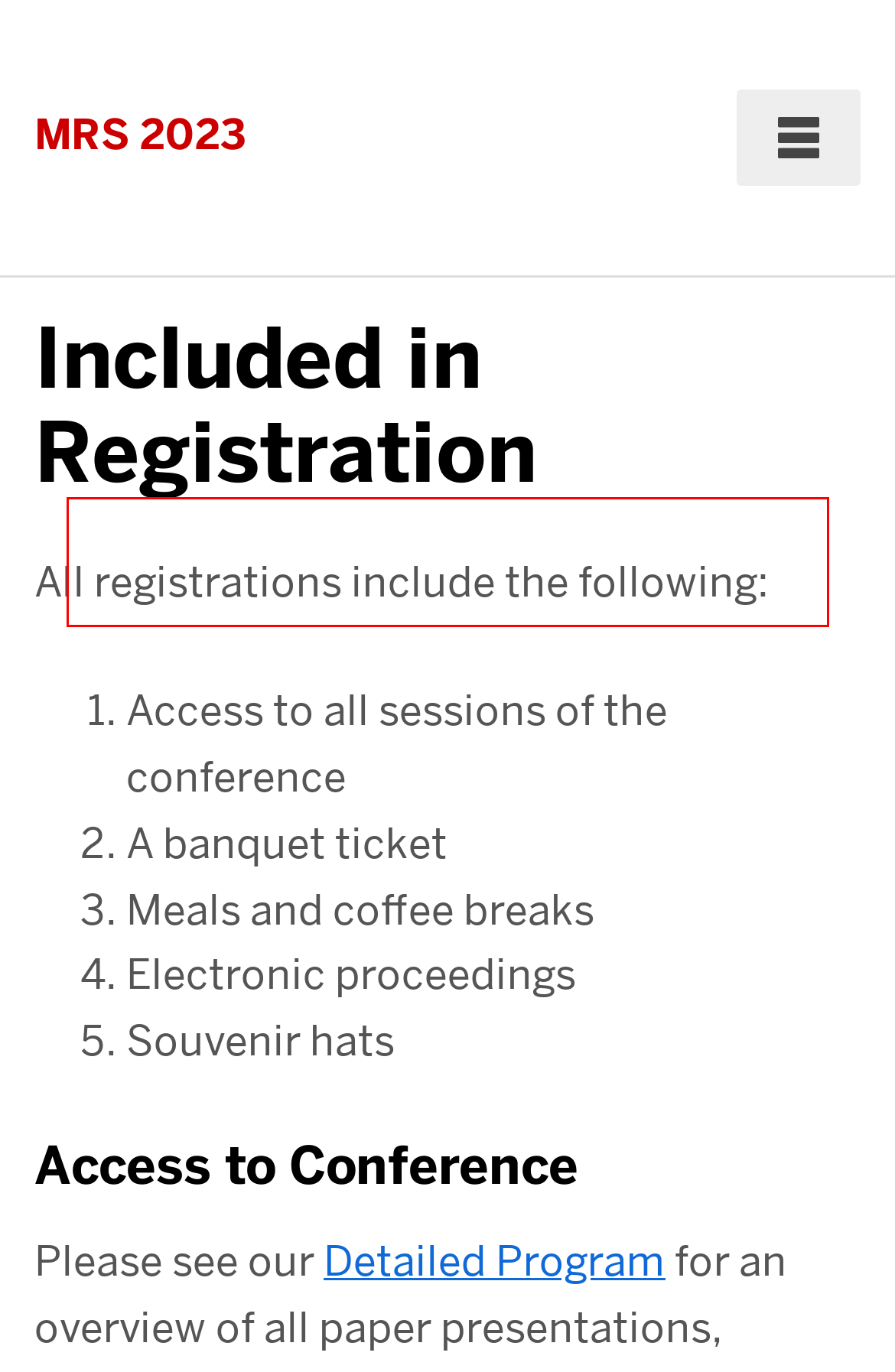Analyze the screenshot of a webpage with a red bounding box and select the webpage description that most accurately describes the new page resulting from clicking the element inside the red box. Here are the candidates:
A. Registration Information | International Symposium on Multi-Robot & Multi-Agent Systems
B. International Symposium on Multi-Robot & Multi-Agent Systems
C. Program | International Symposium on Multi-Robot & Multi-Agent Systems
D. Travel | International Symposium on Multi-Robot & Multi-Agent Systems
E. Detailed Program | International Symposium on Multi-Robot & Multi-Agent Systems
F. Proceedings | International Symposium on Multi-Robot & Multi-Agent Systems
G. About | International Symposium on Multi-Robot & Multi-Agent Systems
H. Contribute | International Symposium on Multi-Robot & Multi-Agent Systems

H